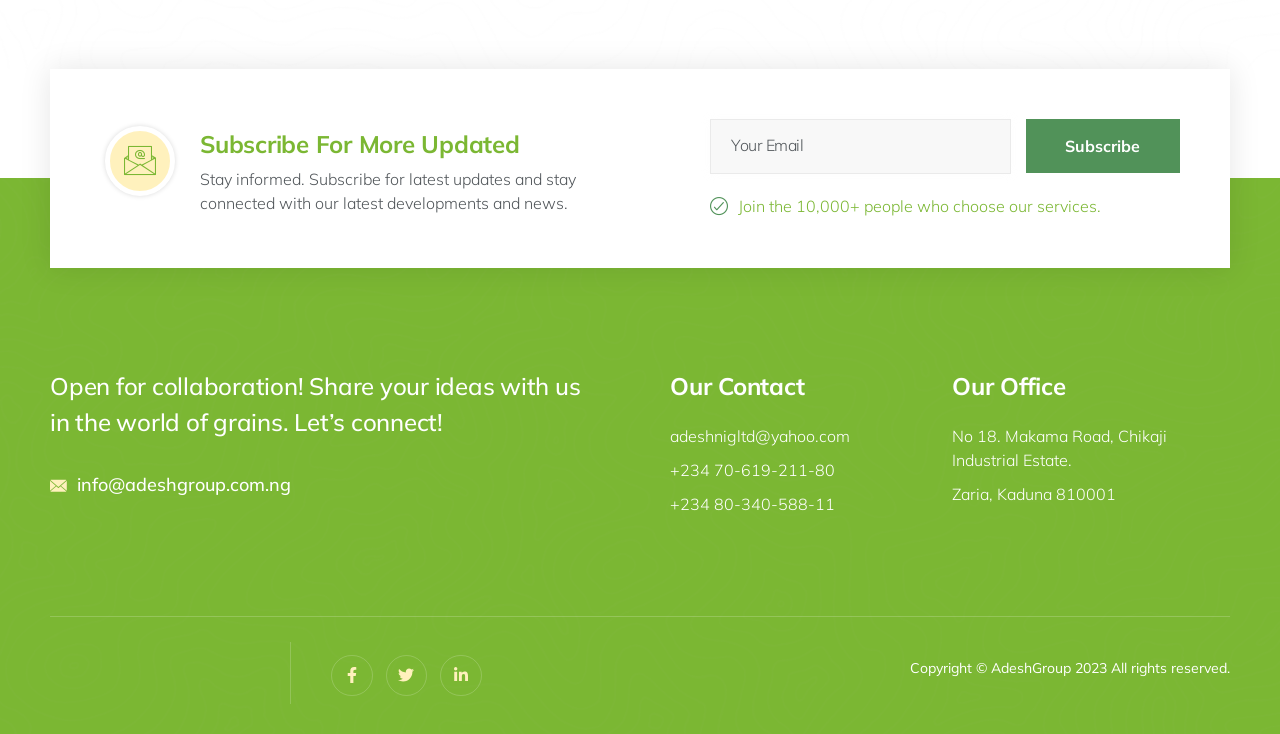Locate the bounding box coordinates of the element that should be clicked to fulfill the instruction: "View office location".

[0.744, 0.58, 0.912, 0.64]